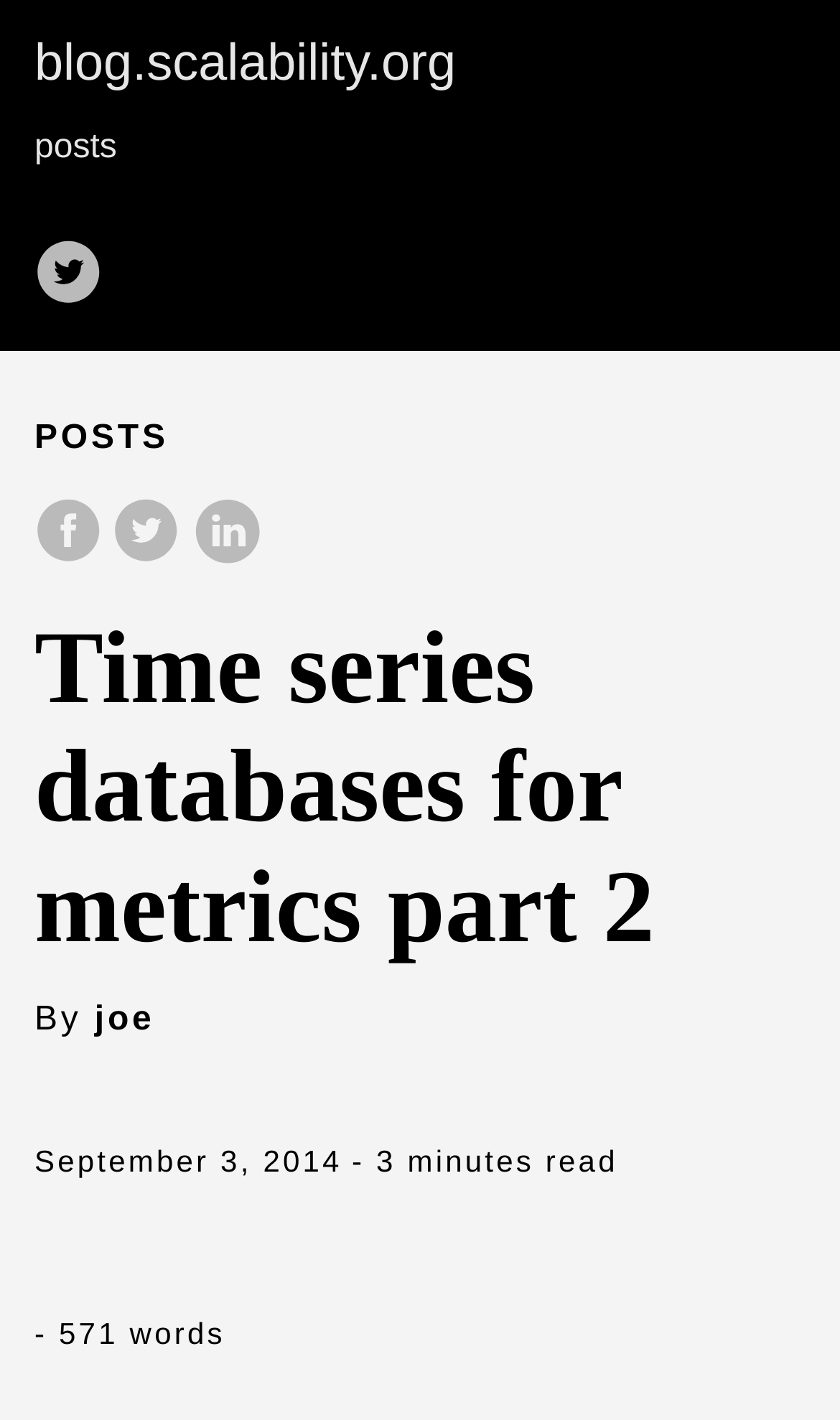Answer the question below in one word or phrase:
What is the date of the article?

September 3, 2014